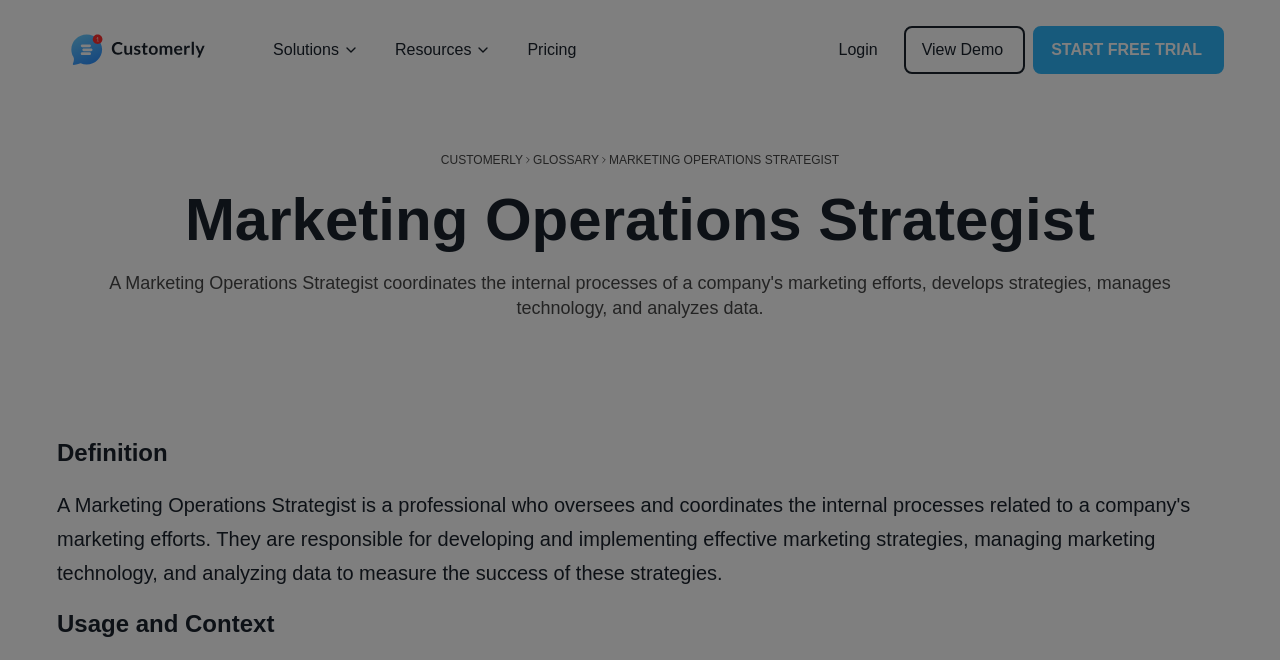How many sections are there in the webpage content?
Refer to the image and provide a one-word or short phrase answer.

3